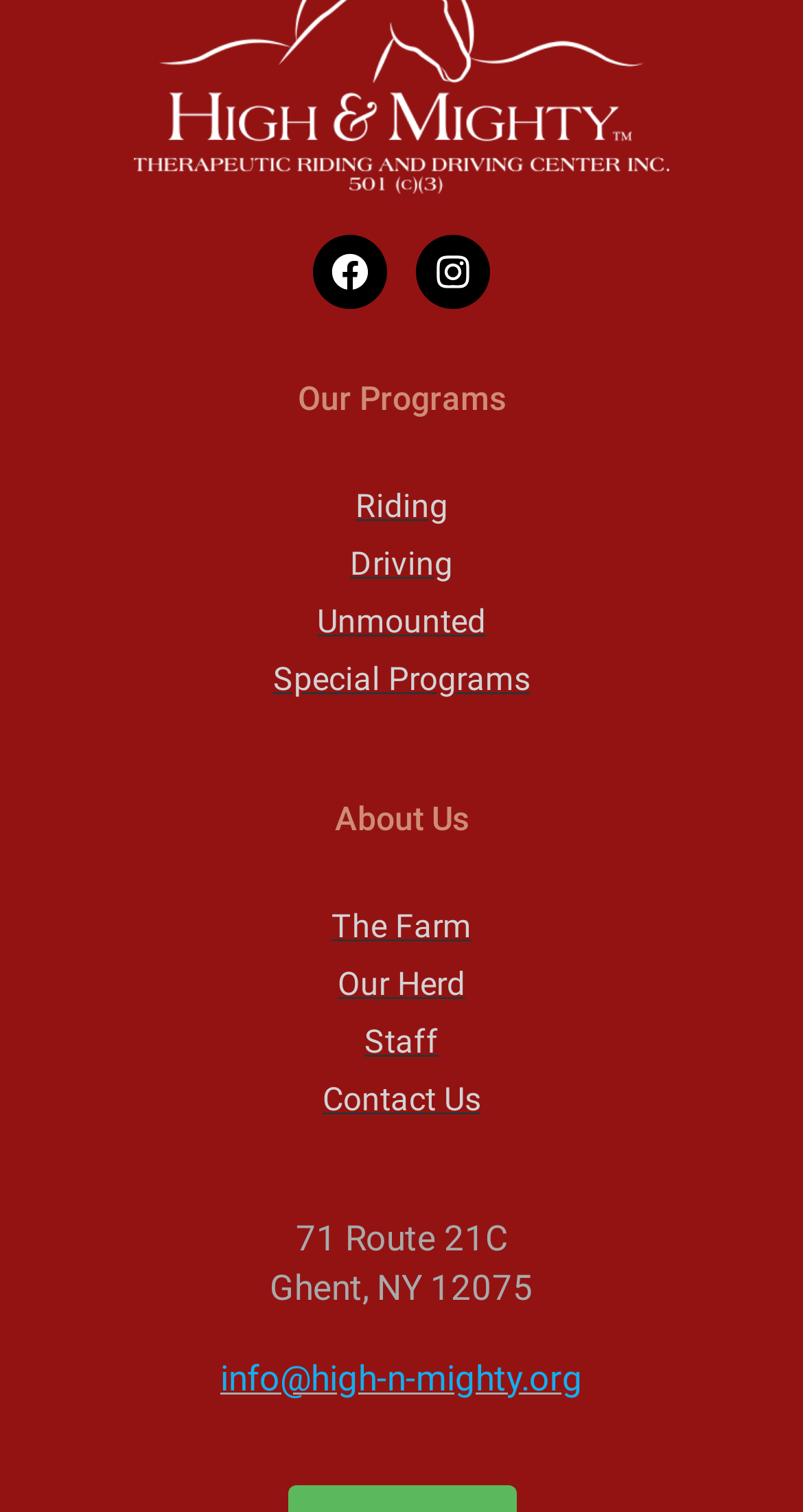Give a one-word or one-phrase response to the question:
What social media platforms are linked?

Facebook, Instagram